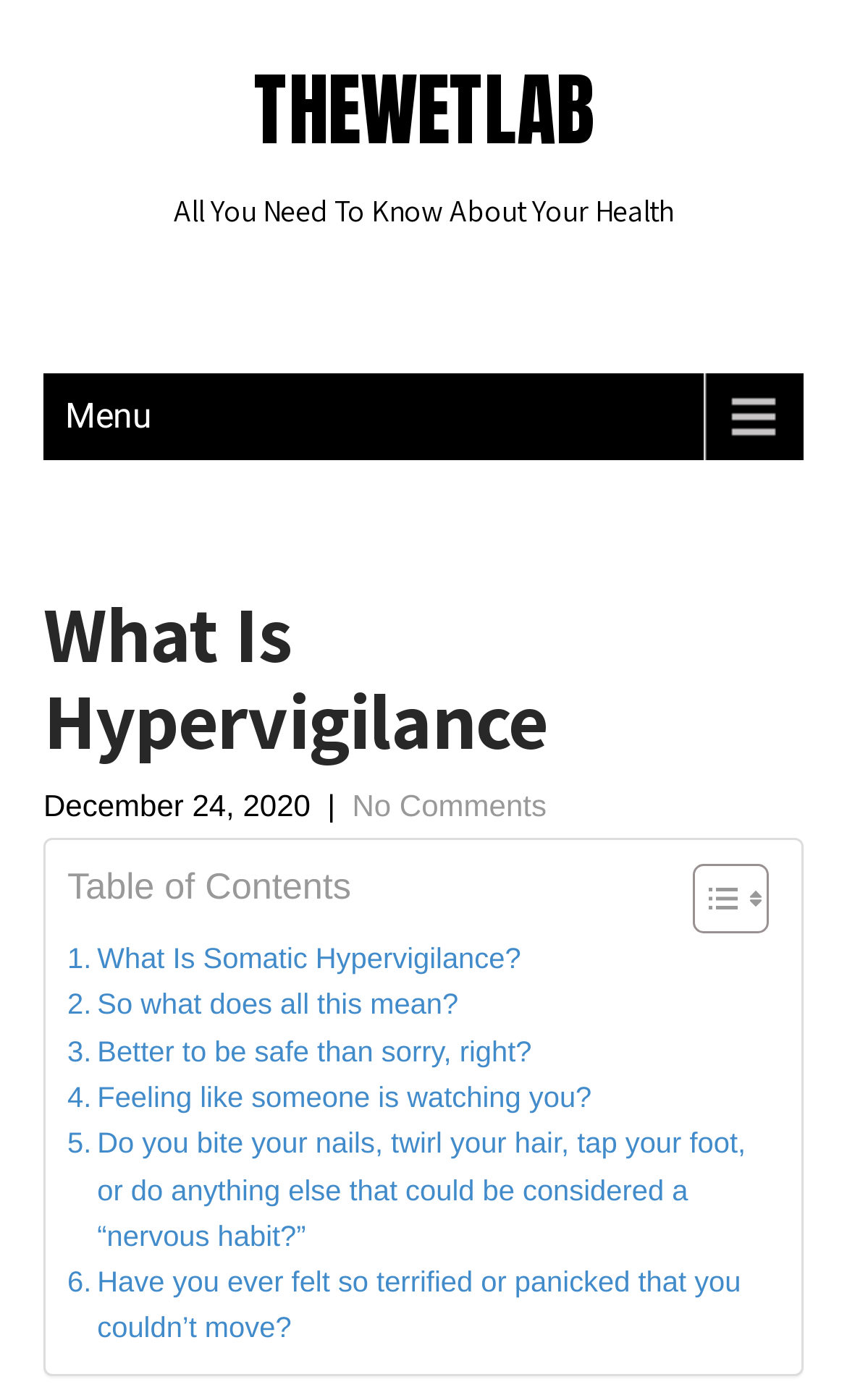Determine the bounding box coordinates for the clickable element to execute this instruction: "See all posts". Provide the coordinates as four float numbers between 0 and 1, i.e., [left, top, right, bottom].

None